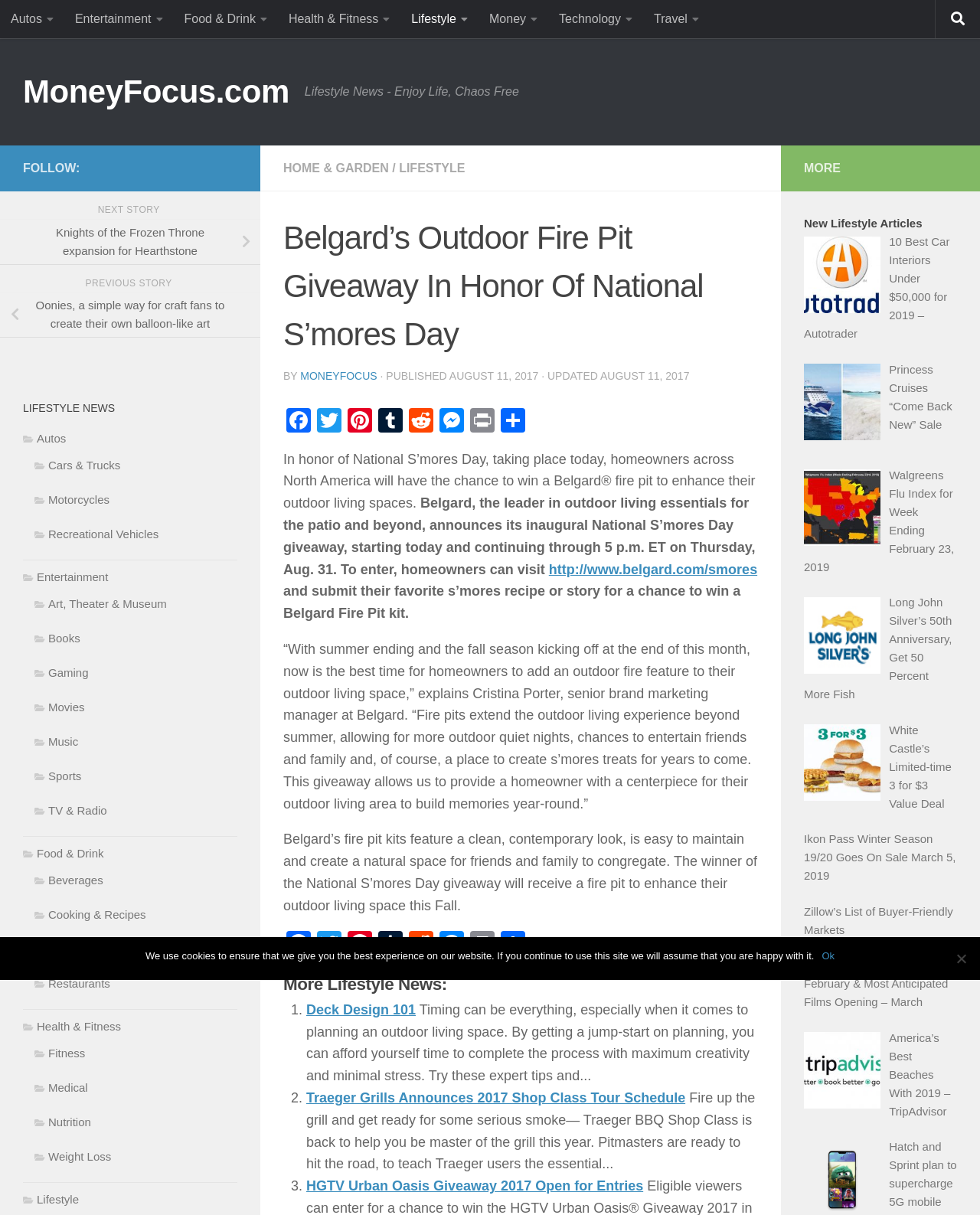Specify the bounding box coordinates (top-left x, top-left y, bottom-right x, bottom-right y) of the UI element in the screenshot that matches this description: Concert Tickets

None